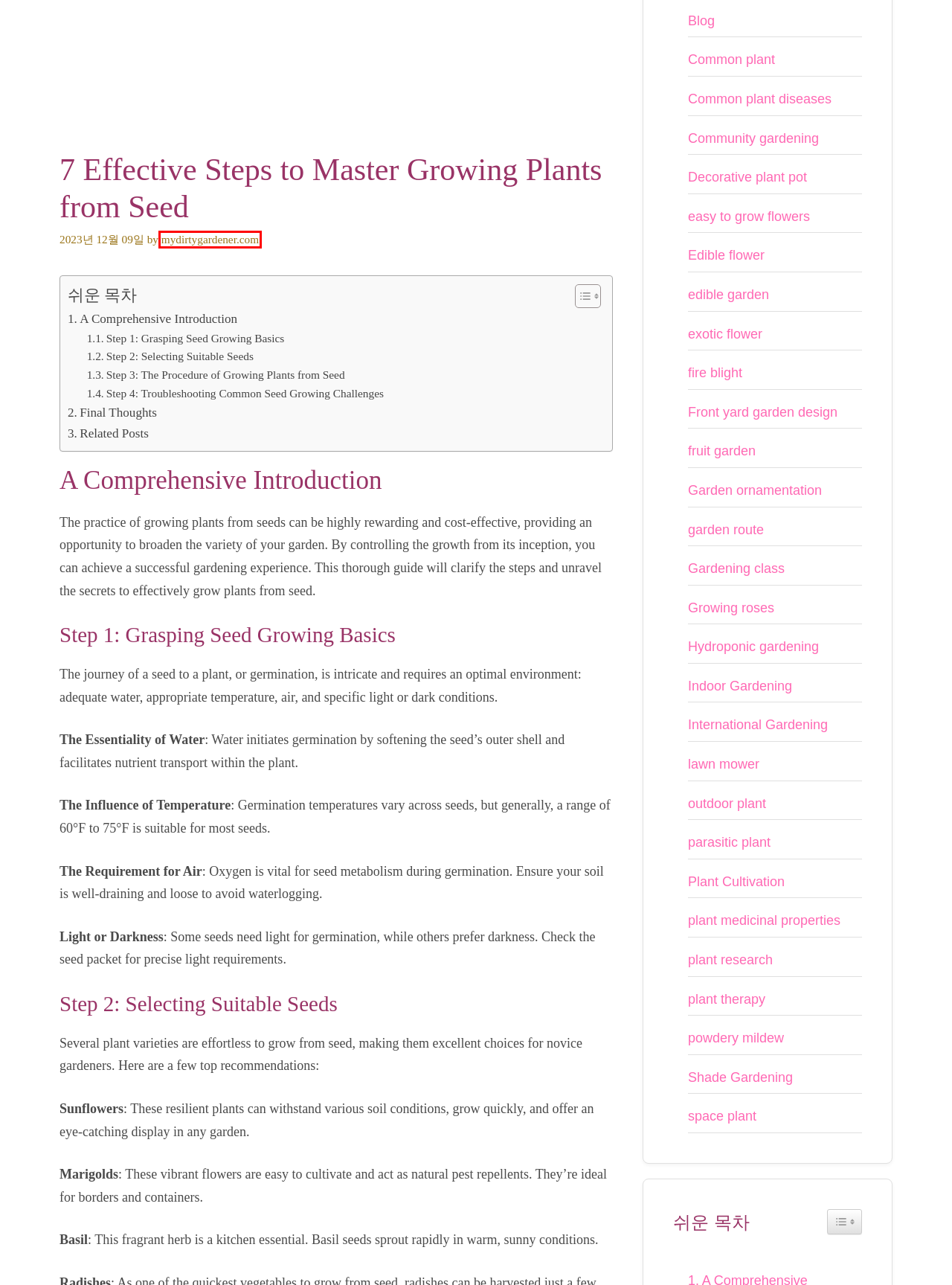Look at the screenshot of the webpage and find the element within the red bounding box. Choose the webpage description that best fits the new webpage that will appear after clicking the element. Here are the candidates:
A. Common plant - A horticultural master
B. Edible flower - A horticultural master
C. plant therapy - A horticultural master
D. Gardening class - A horticultural master
E. edible garden - A horticultural master
F. lawn mower - A horticultural master
G. mydirtygardener.com - A horticultural master
H. Front yard garden design - A horticultural master

G